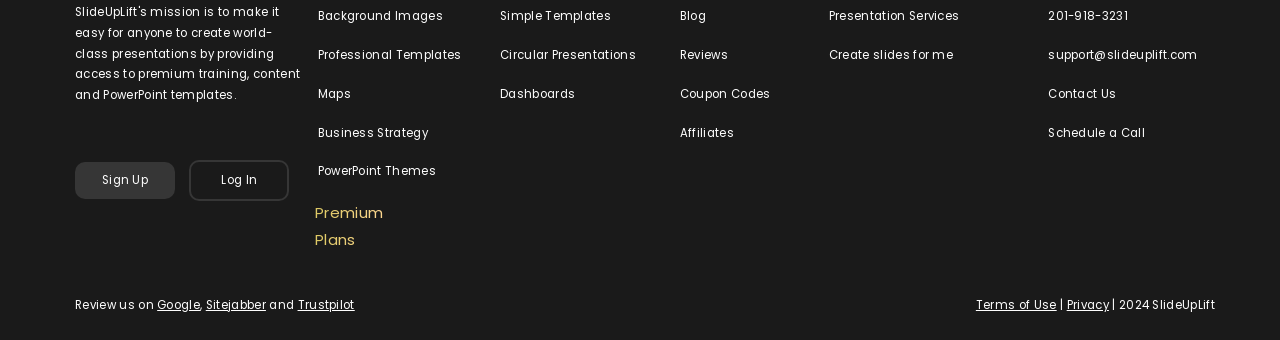Determine the bounding box coordinates of the clickable region to carry out the instruction: "Contact Us".

[0.795, 0.235, 0.901, 0.319]